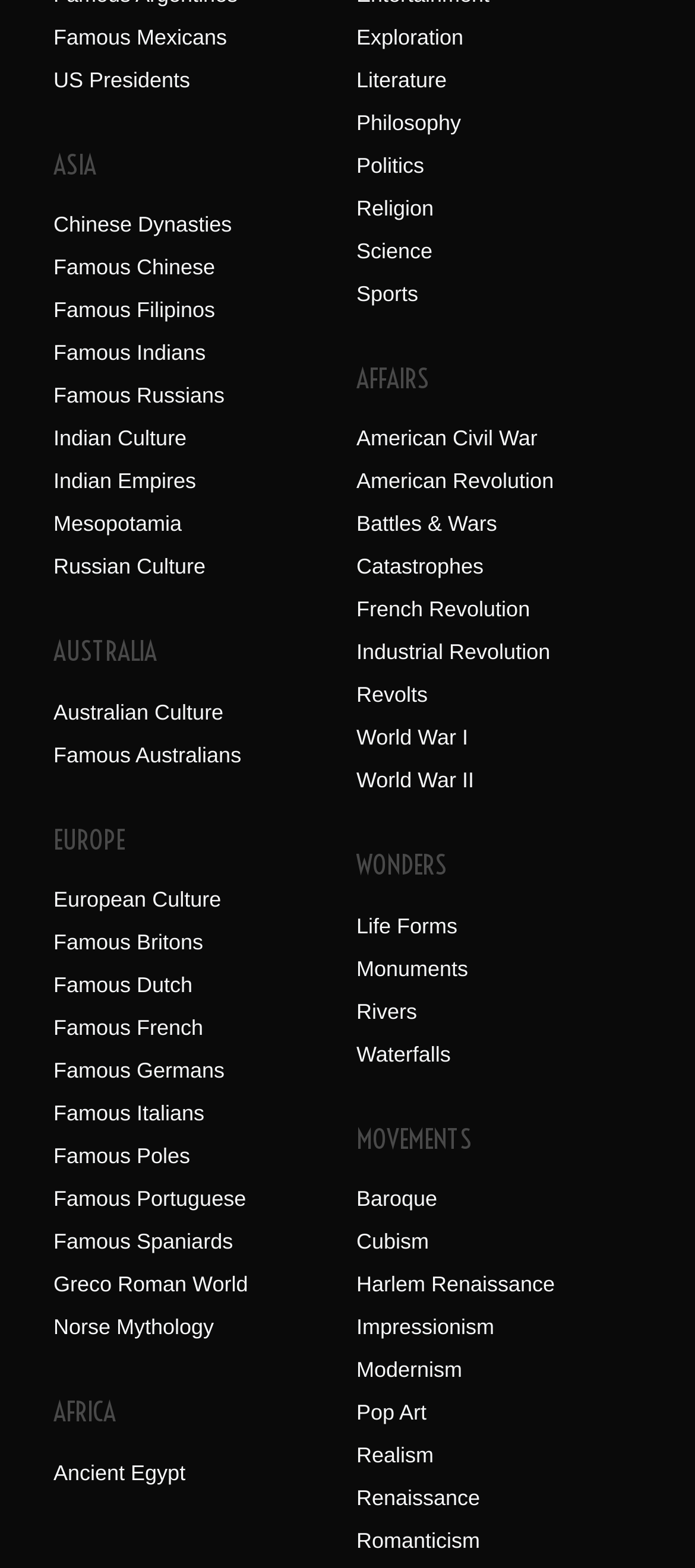Please give the bounding box coordinates of the area that should be clicked to fulfill the following instruction: "Discover Life Forms". The coordinates should be in the format of four float numbers from 0 to 1, i.e., [left, top, right, bottom].

[0.513, 0.583, 0.658, 0.599]